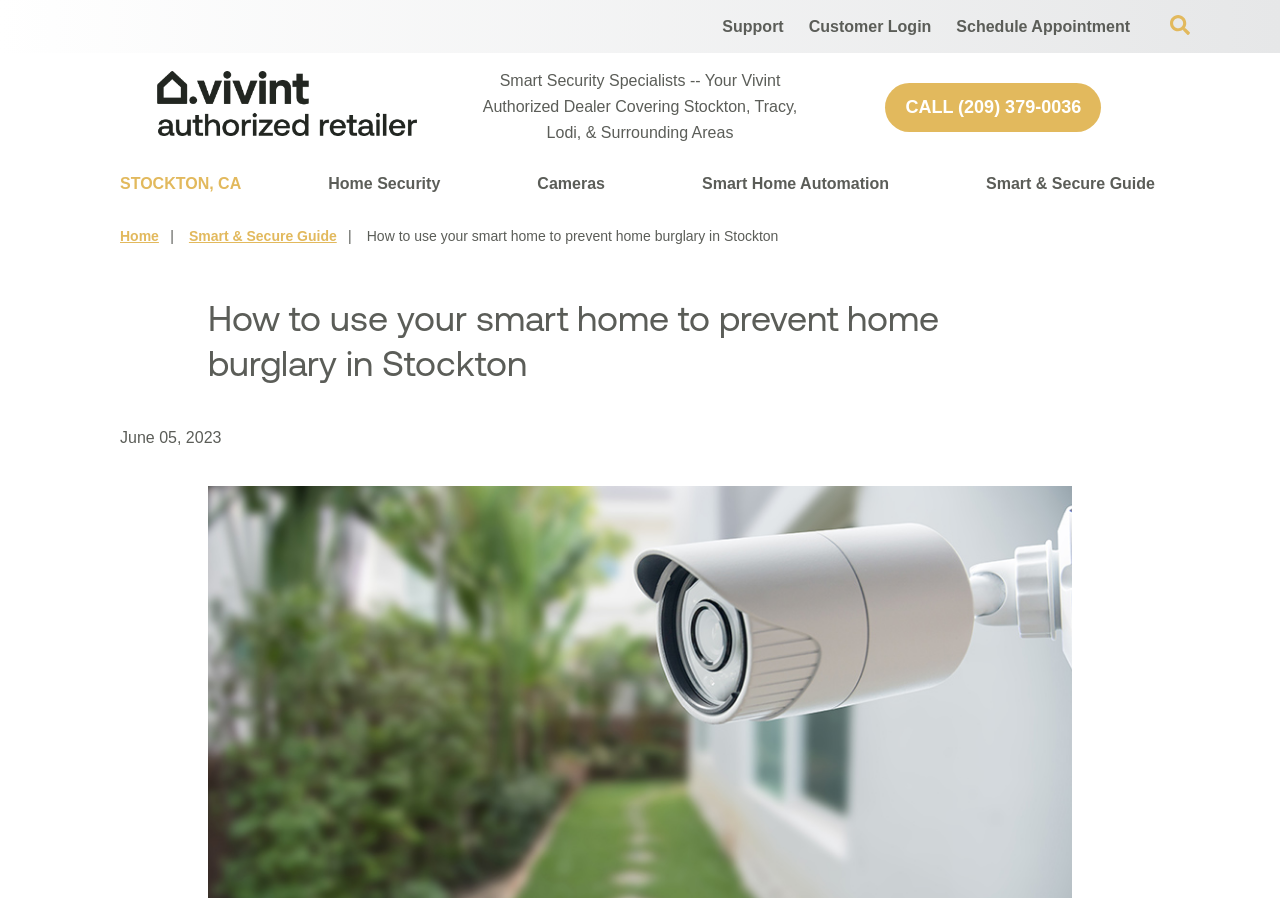By analyzing the image, answer the following question with a detailed response: What is the date mentioned on the webpage?

The answer can be found in the StaticText element 'June 05, 2023' with bounding box coordinates [0.094, 0.478, 0.173, 0.497]. This is the date mentioned on the webpage.